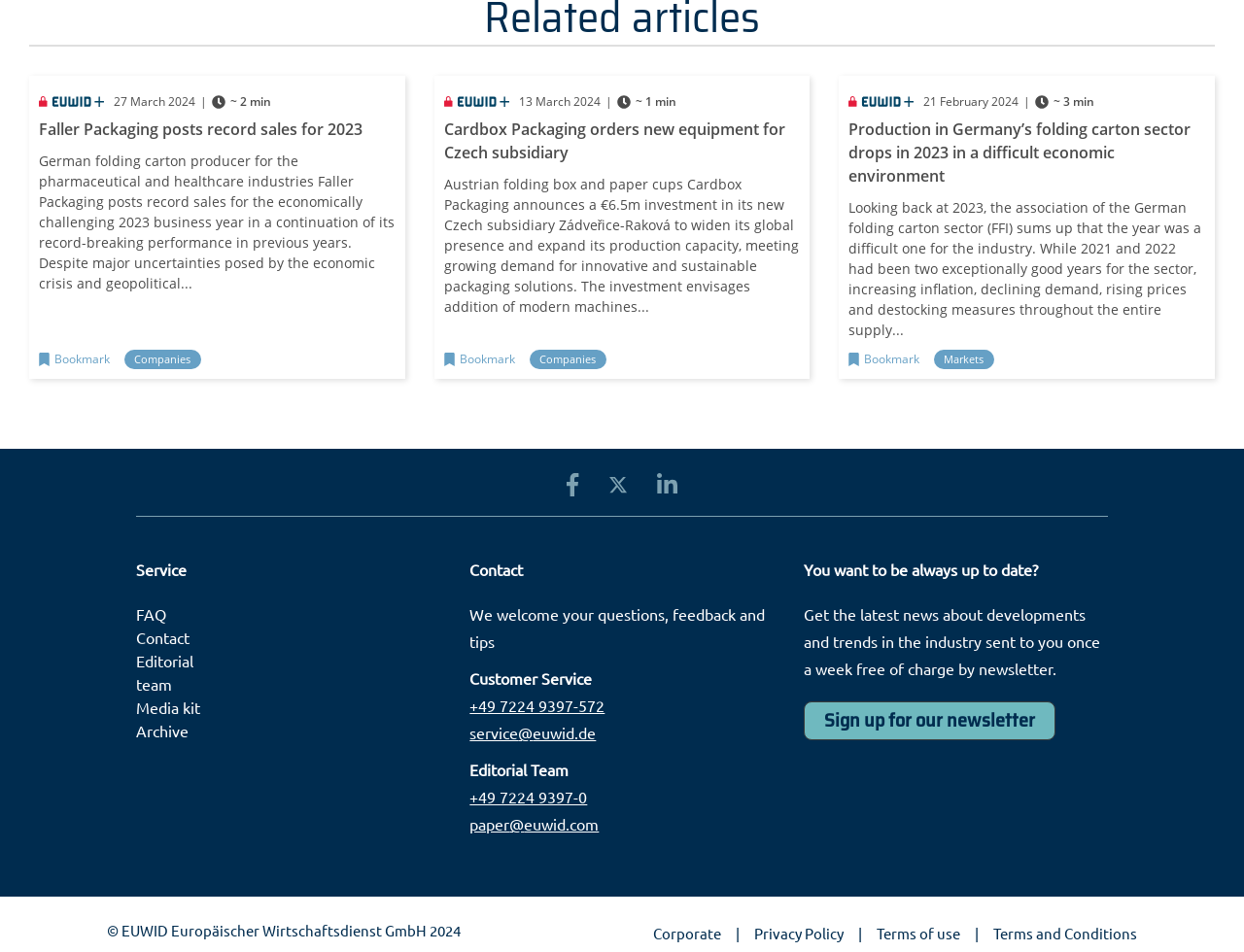Can you determine the bounding box coordinates of the area that needs to be clicked to fulfill the following instruction: "Go to Our Team page"?

None